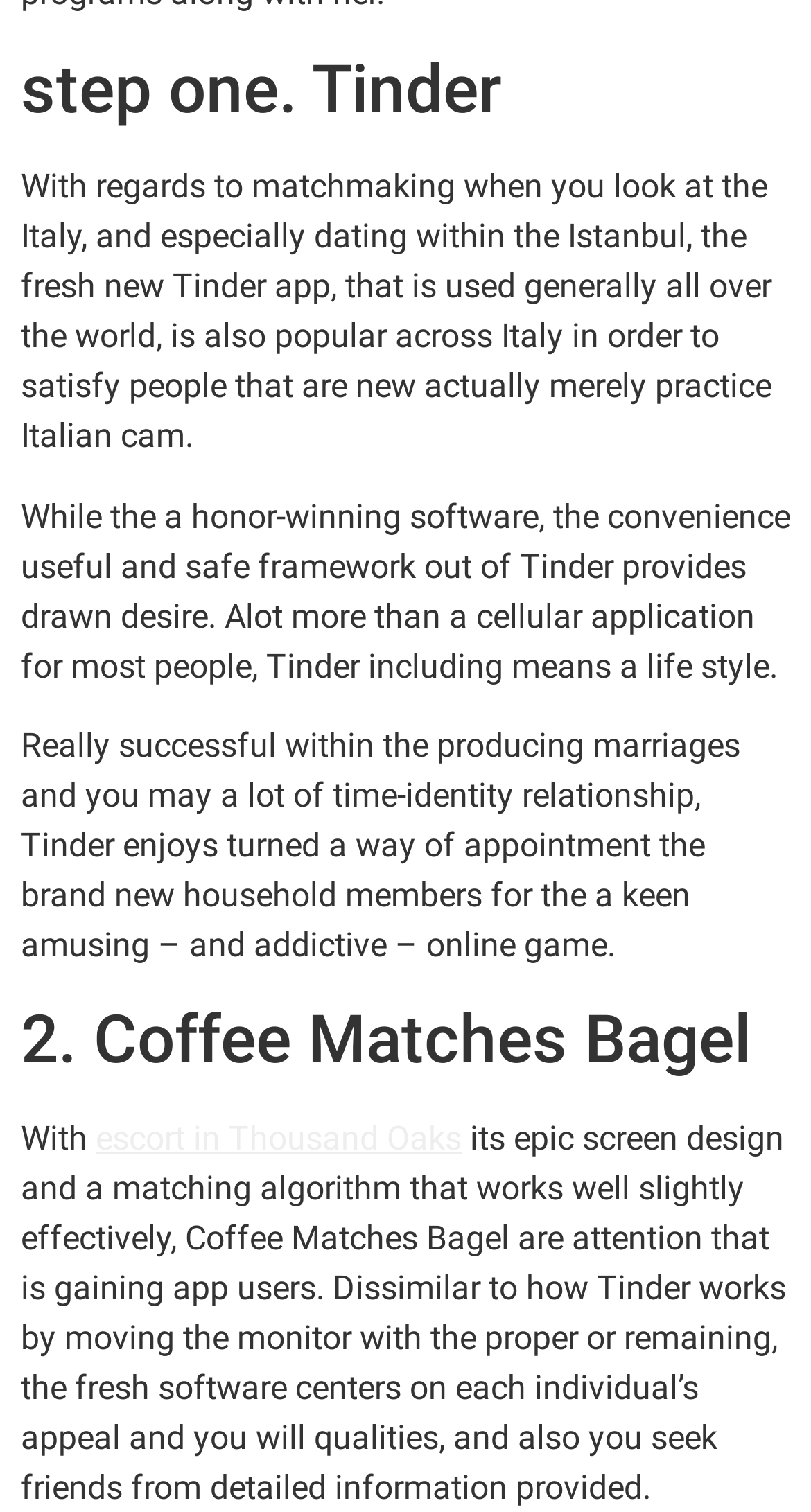Using a single word or phrase, answer the following question: 
What is the name of the second dating app mentioned?

Coffee Matches Bagel